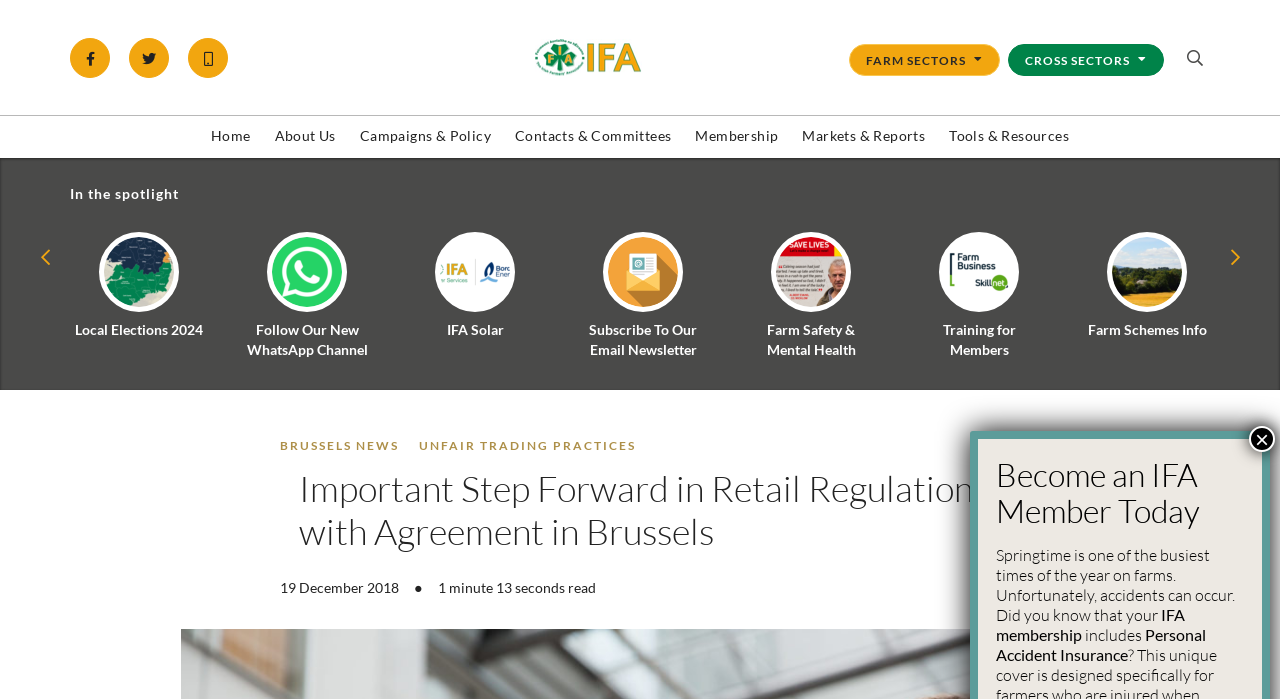Create a detailed narrative describing the layout and content of the webpage.

The webpage is about the Irish Farmers' Association (IFA) and features a prominent article titled "Important Step Forward in Retail Regulation with Agreement in Brussels". The article is dated December 19, 2018, and takes approximately 1 minute and 13 seconds to read.

At the top of the page, there are three social media links to Facebook, Twitter, and the IFA app, followed by the IFA logo and navigation menus for farm sectors and cross-sectors. A search button is located at the top right corner.

The main menu is situated below the top navigation bar, with dropdown menus for various categories such as "About Us", "Campaigns & Policy", "Contacts & Committees", "Membership", "Markets & Reports", and "Tools & Resources".

In the spotlight section, there are six featured links, including "Local Elections 2024", "Follow Our New WhatsApp Channel", "IFA Solar", "Subscribe To Our Email Newsletter", "Farm Safety & Mental Health", and "Training for Members".

Below the spotlight section, the main article is displayed, with a heading and a brief summary. There are also two related links, "BRUSSELS NEWS" and "UNFAIR TRADING PRACTICES", situated below the article.

At the bottom of the page, there is a call-to-action button to "Become an IFA Member Today" and a close button at the top right corner.